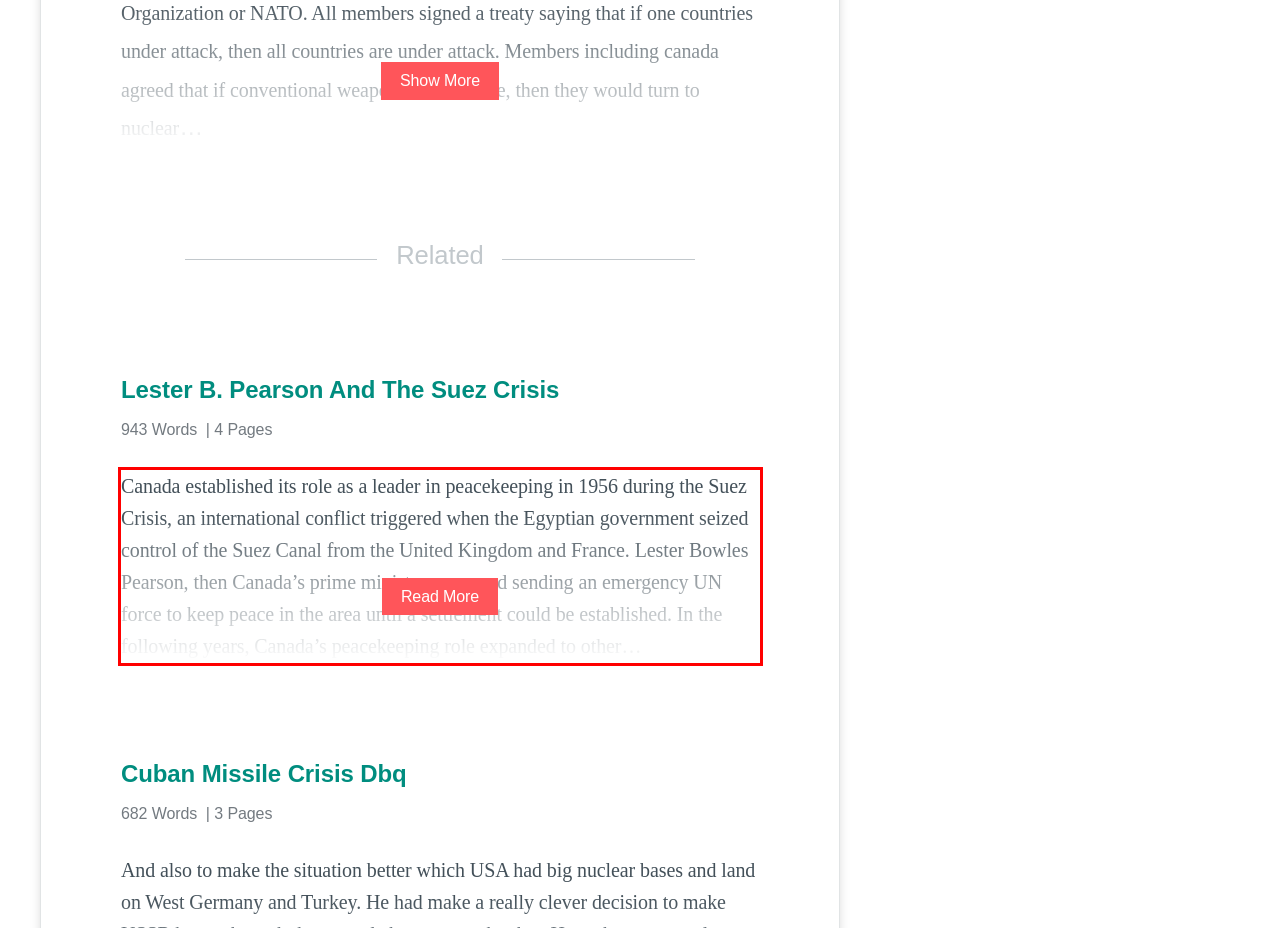Identify and transcribe the text content enclosed by the red bounding box in the given screenshot.

Canada established its role as a leader in peacekeeping in 1956 during the Suez Crisis, an international conflict triggered when the Egyptian government seized control of the Suez Canal from the United Kingdom and France. Lester Bowles Pearson, then Canada’s prime minister, proposed sending an emergency UN force to keep peace in the area until a settlement could be established. In the following years, Canada’s peacekeeping role expanded to other